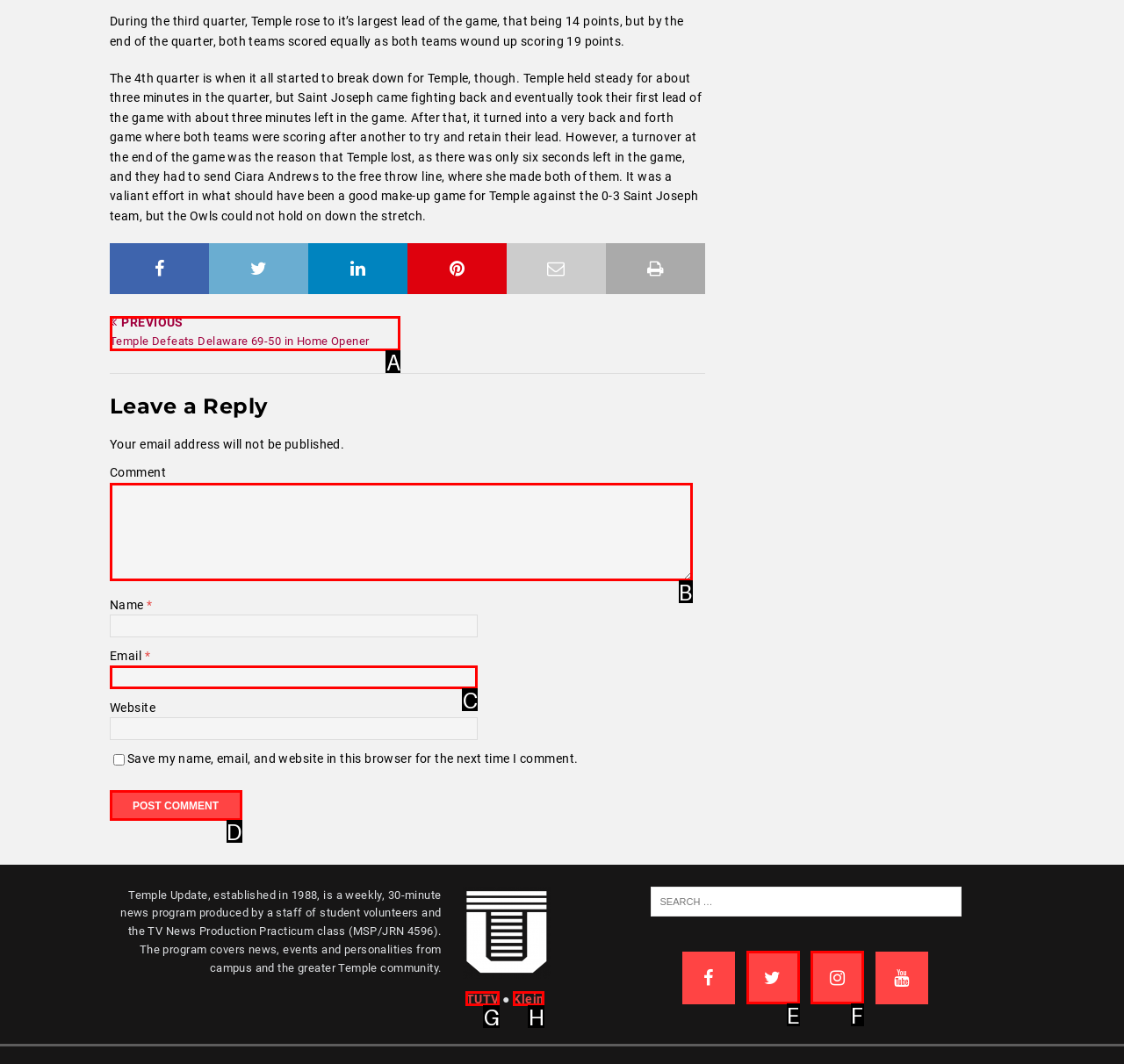Select the appropriate HTML element to click on to finish the task: Type in the 'Comment' field.
Answer with the letter corresponding to the selected option.

B